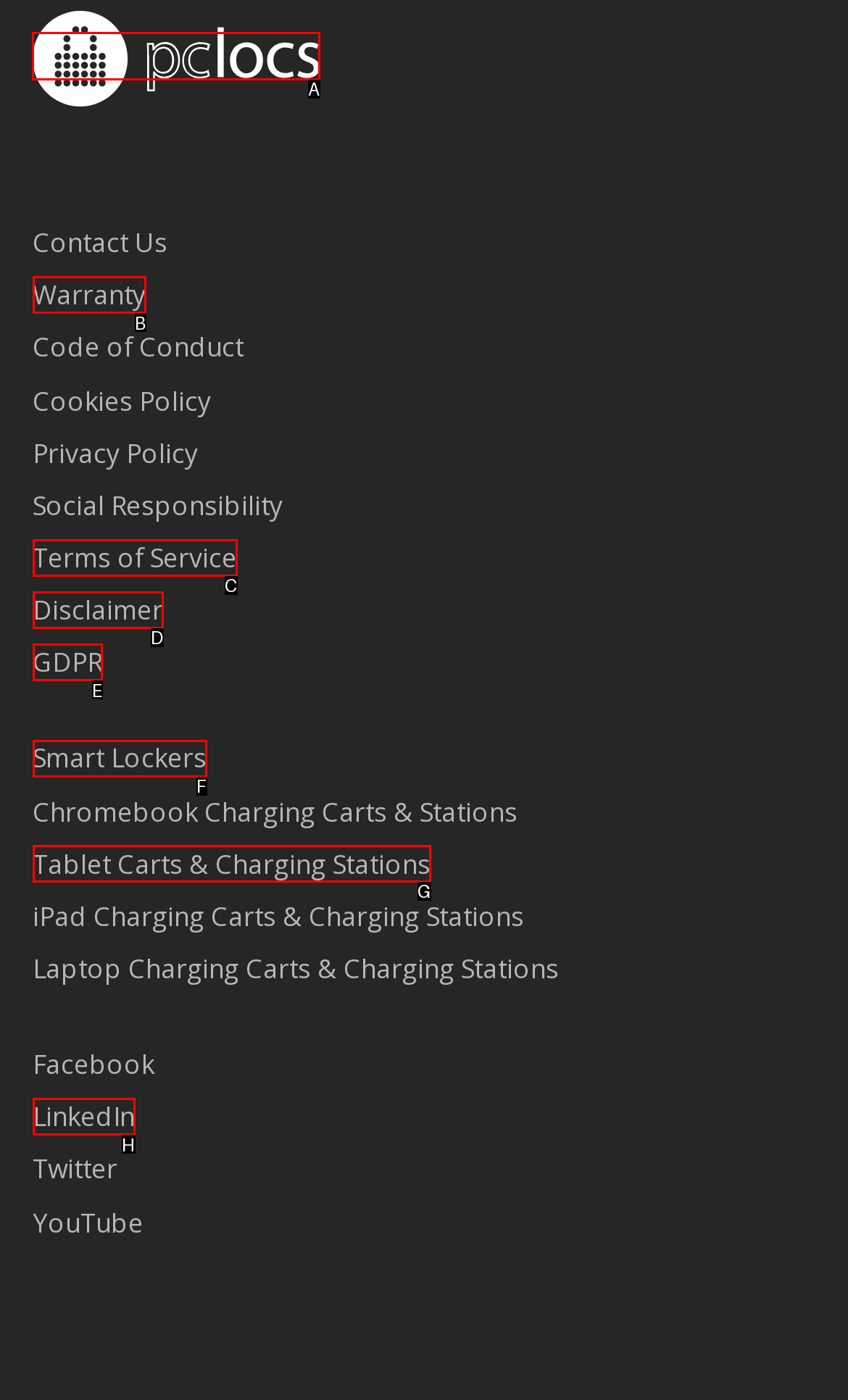Point out the specific HTML element to click to complete this task: Click on PC Locs Reply with the letter of the chosen option.

A